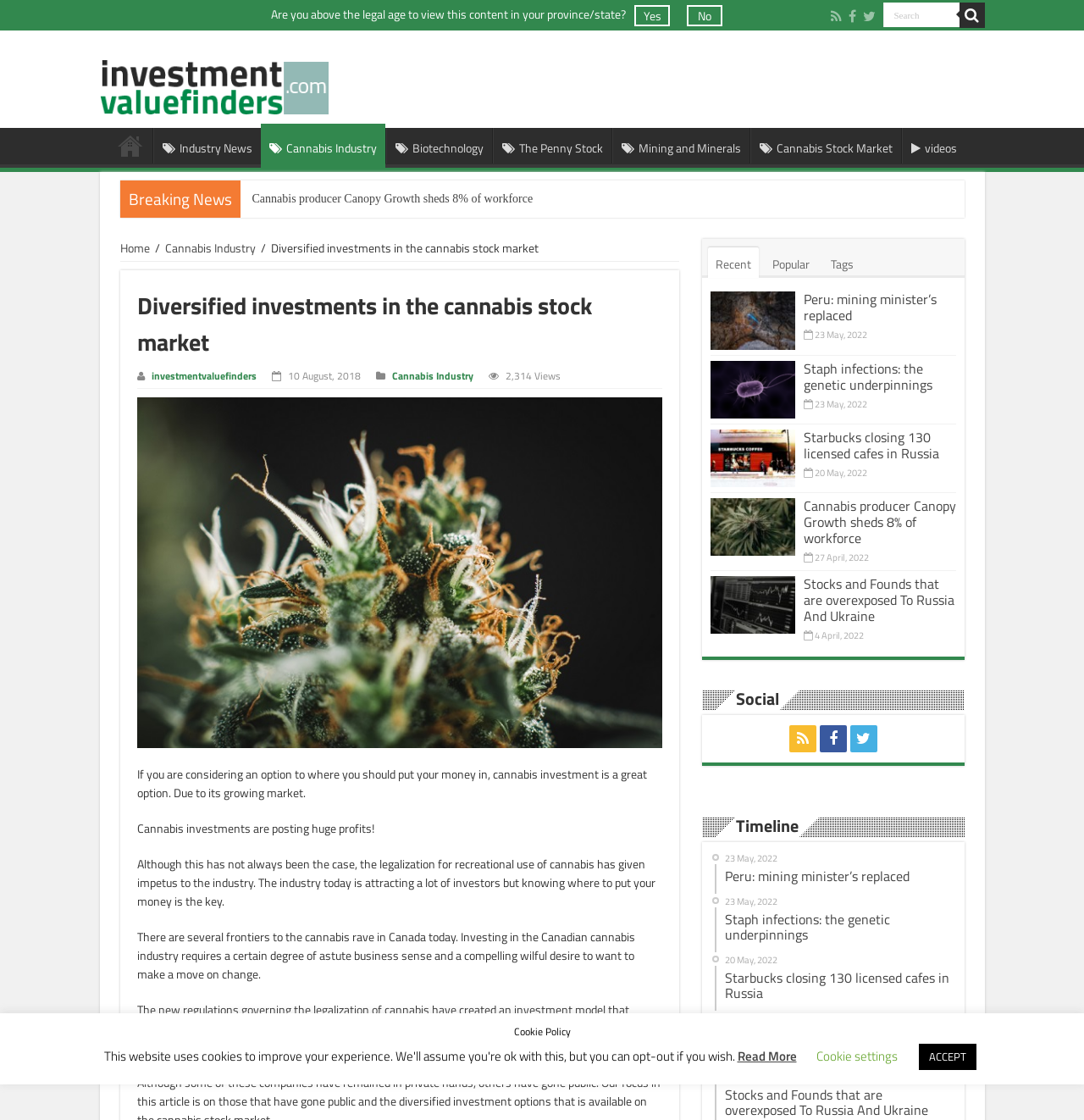What is the purpose of the button with the icon ''?
Based on the visual, give a brief answer using one word or a short phrase.

Search